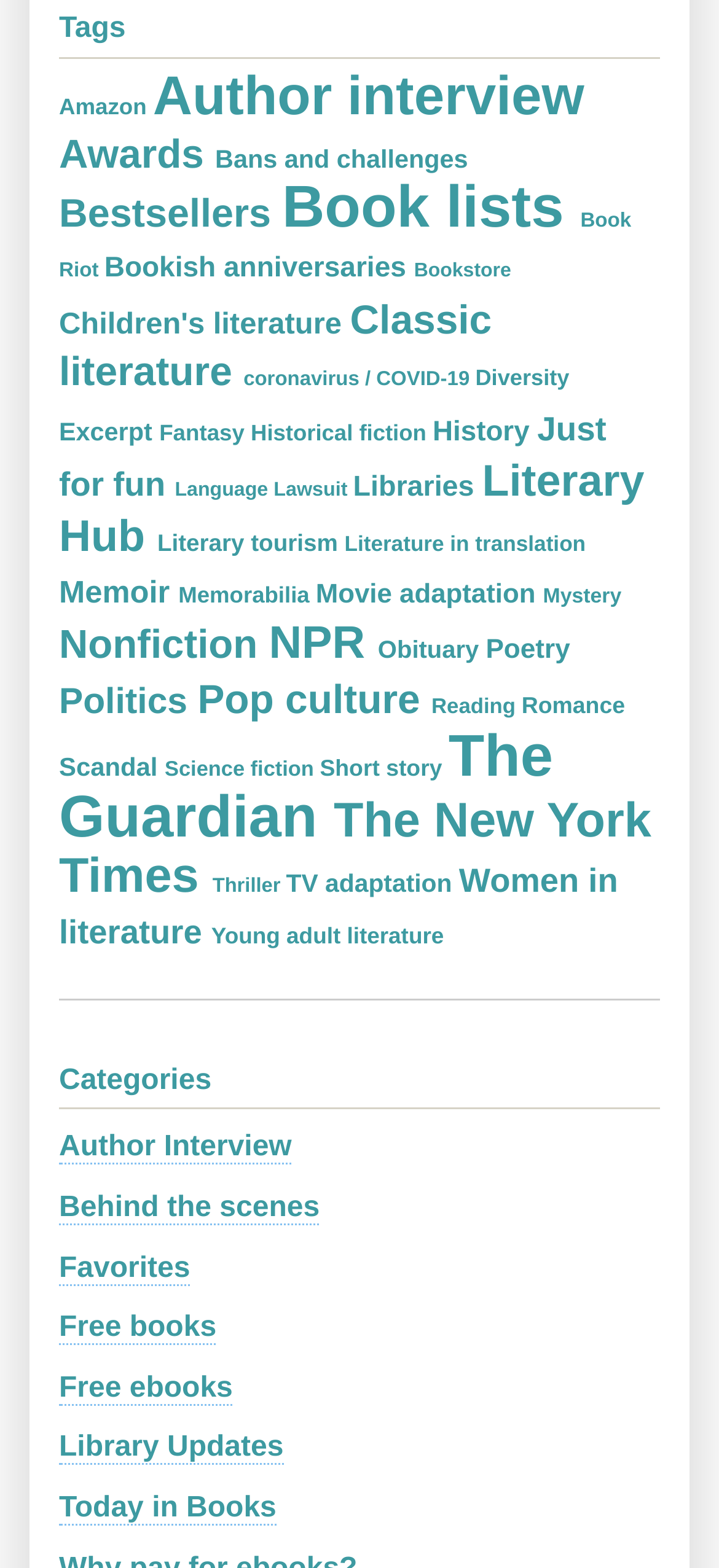Show the bounding box coordinates of the element that should be clicked to complete the task: "Go to CONTACT US".

None